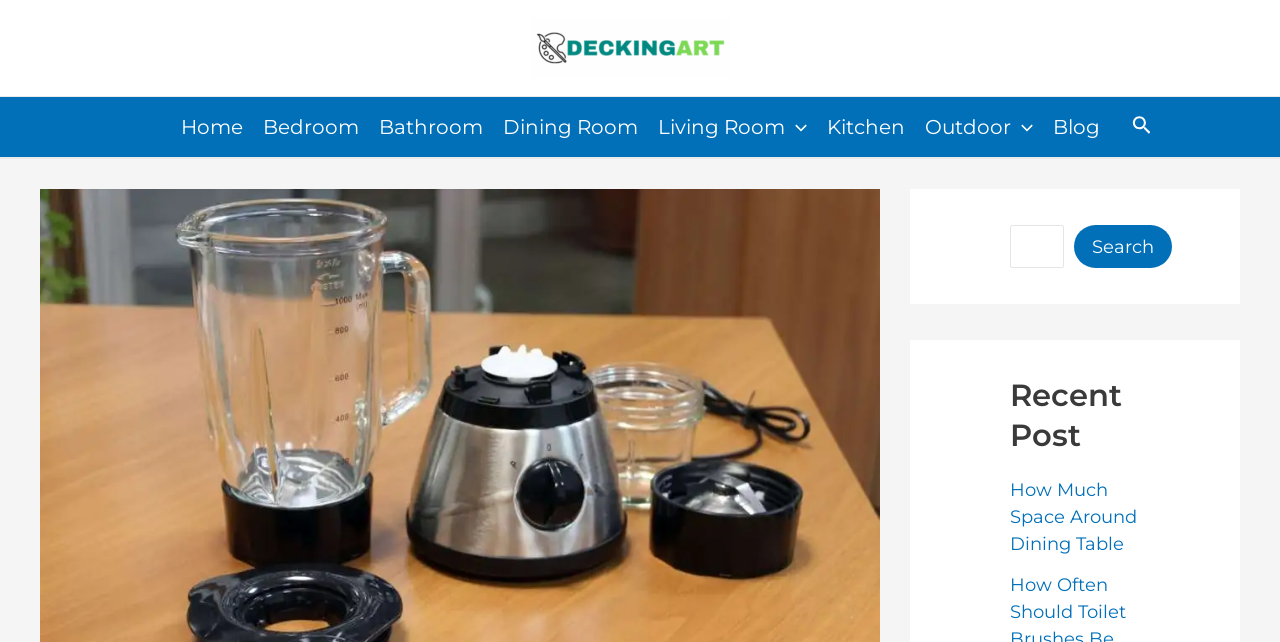Please identify the bounding box coordinates of the element that needs to be clicked to perform the following instruction: "Visit the ABOUT page".

None